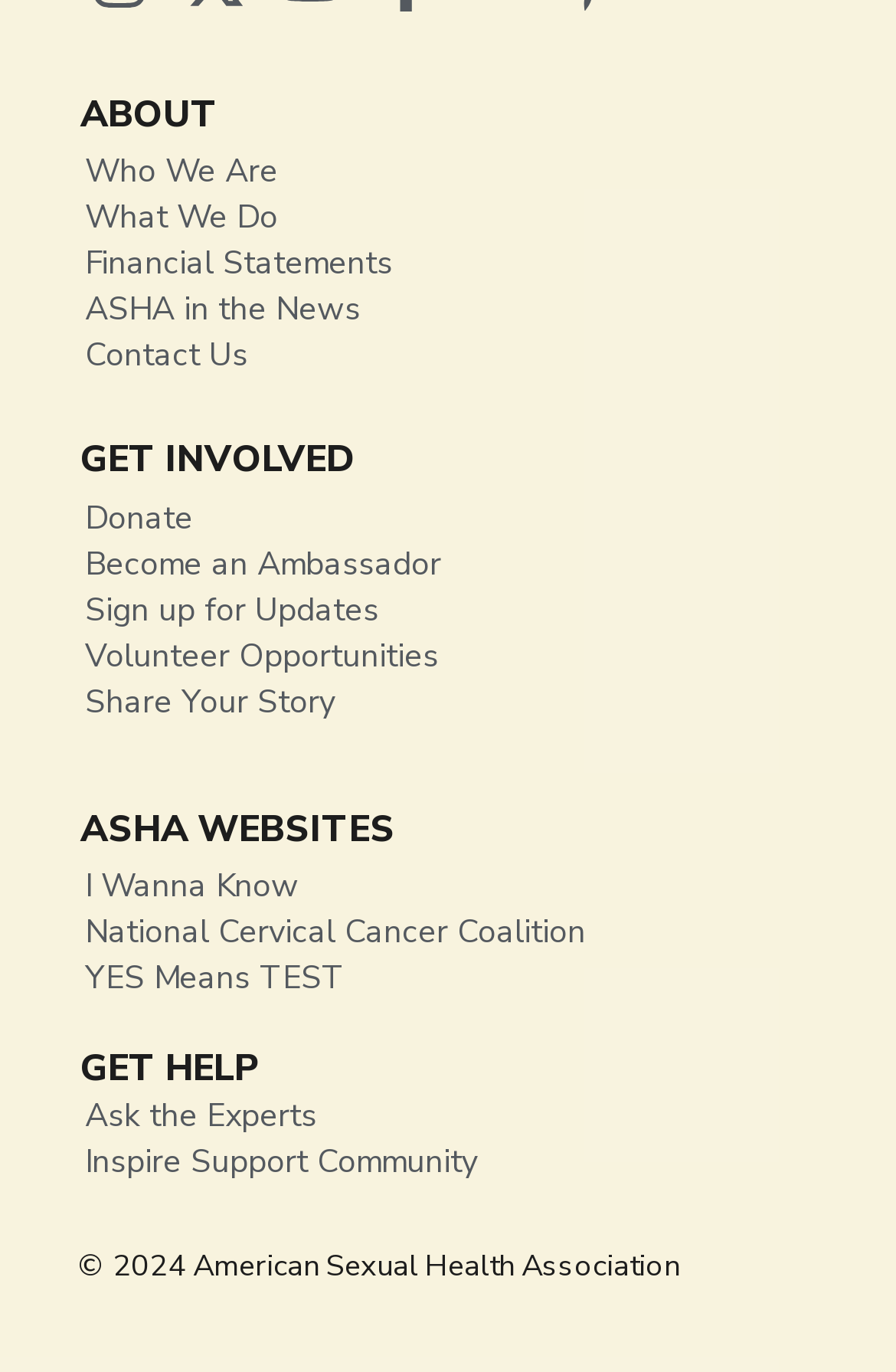Locate the bounding box coordinates of the clickable area needed to fulfill the instruction: "Get help from experts".

[0.044, 0.798, 0.974, 0.831]